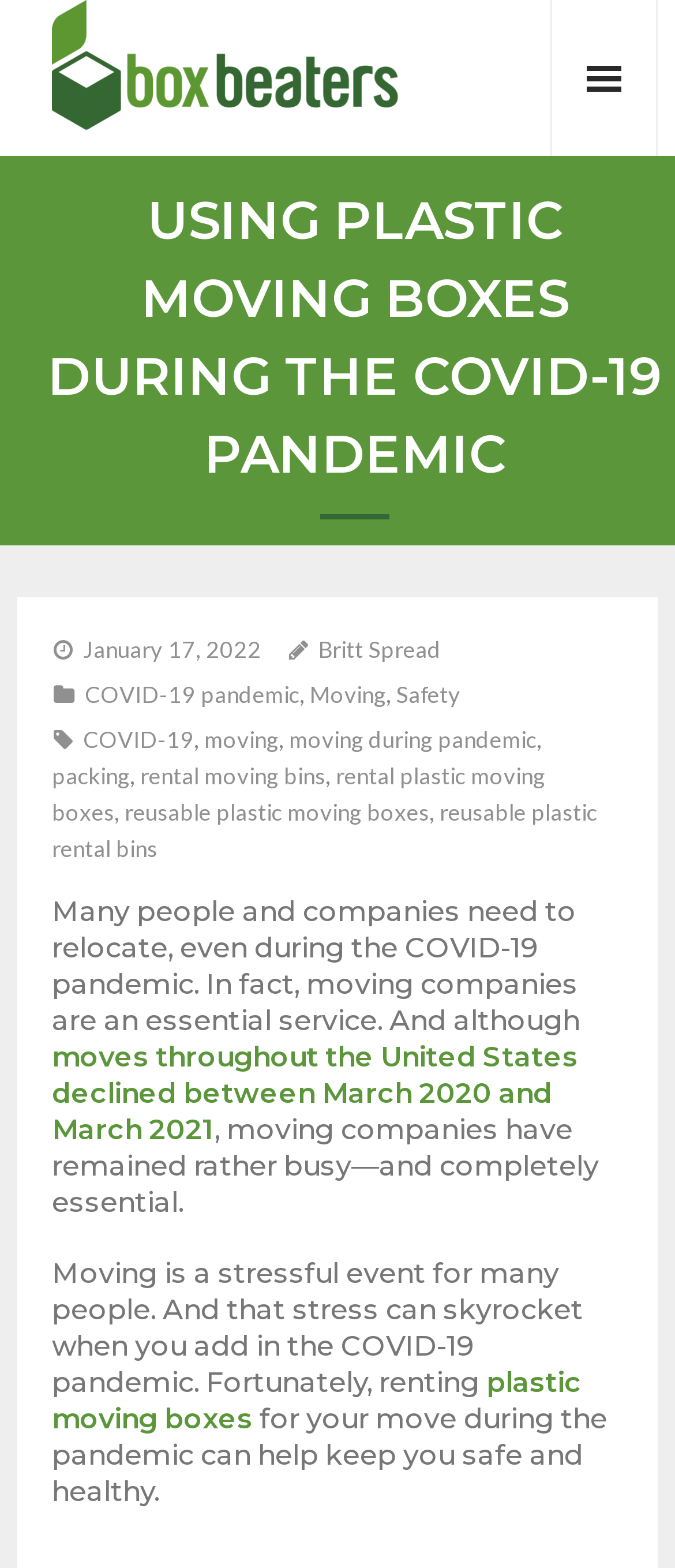Locate the bounding box coordinates of the element I should click to achieve the following instruction: "Click the link to learn more about moving during the pandemic".

[0.428, 0.463, 0.795, 0.48]